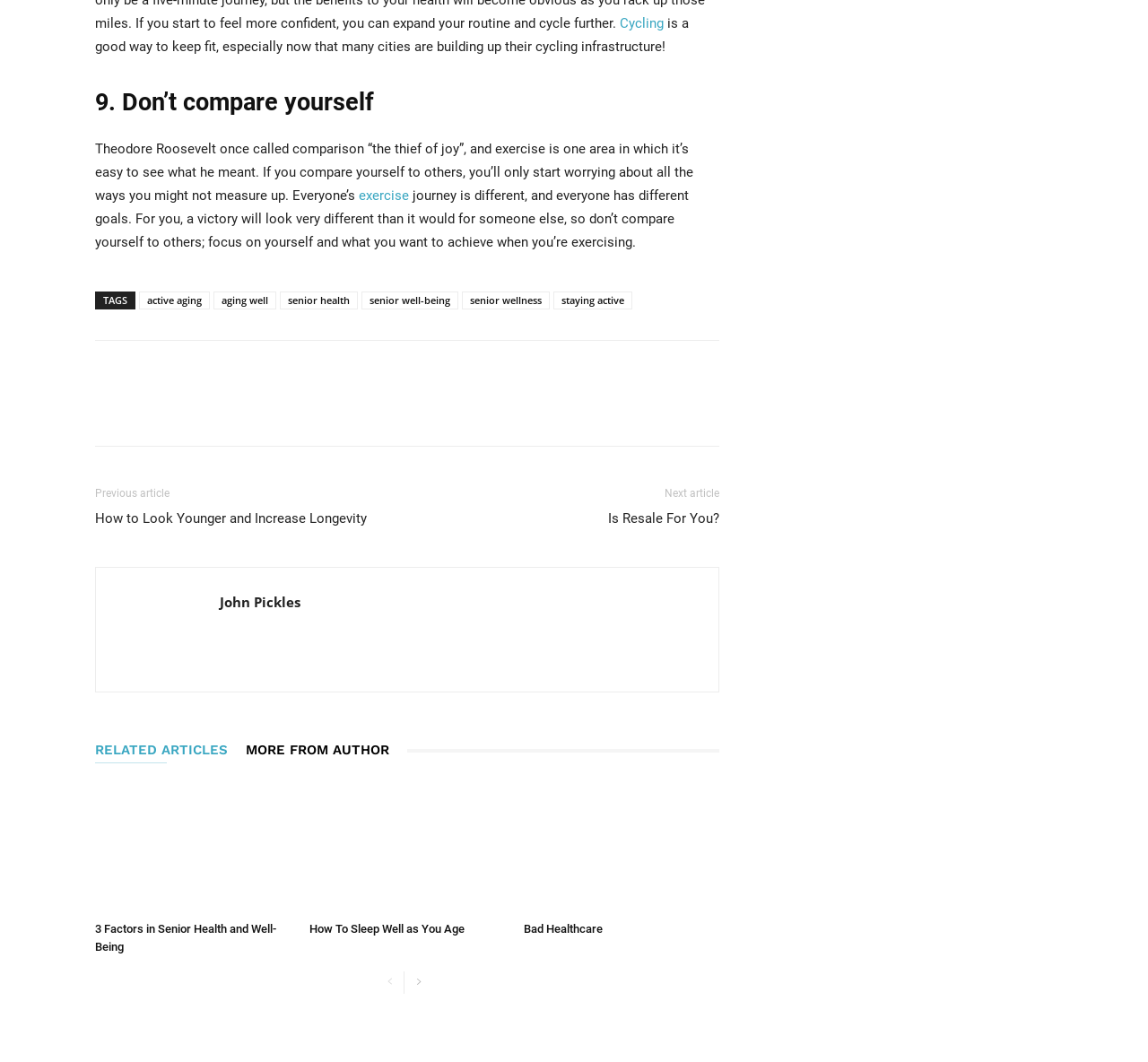How many related articles are shown?
Please look at the screenshot and answer using one word or phrase.

3